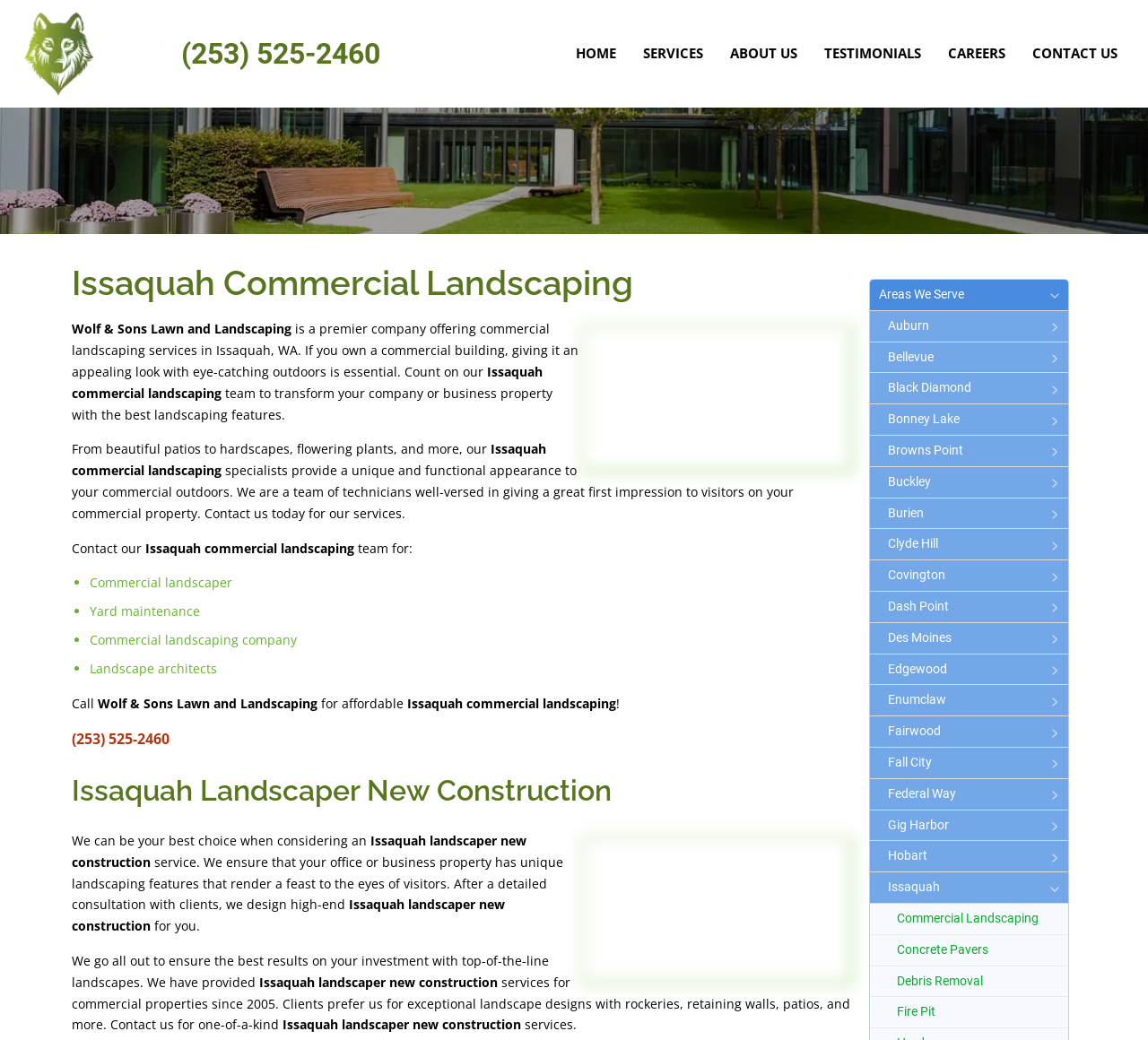Provide a thorough description of the webpage's content and layout.

This webpage is about Wolf & Sons Lawn and Landscaping, a company that offers commercial landscaping services in Issaquah, WA. At the top of the page, there is a phone number, (253) 525-2460, and a navigation menu with links to different sections of the website, including HOME, SERVICES, ABOUT US, TESTIMONIALS, CAREERS, and CONTACT US.

Below the navigation menu, there is a heading that reads "Issaquah Commercial Landscaping" and an image that showcases the company's landscaping work. The company's name, Wolf & Sons Lawn and Landscaping, is displayed prominently, along with a brief description of their services.

The main content of the page is divided into two sections. The first section describes the company's commercial landscaping services, including patios, hardscapes, flowering plants, and more. The text emphasizes the importance of having a visually appealing outdoor space for commercial properties and invites readers to contact the company for their services.

The second section is about the company's new construction landscaping services. It explains that the company can design and implement high-end landscapes for commercial properties, including rockeries, retaining walls, and patios. The text also mentions that the company has been providing landscaping services since 2005 and has a reputation for exceptional landscape designs.

On the right side of the page, there is a list of areas that the company serves, including Auburn, Bellevue, Black Diamond, and many others. Below the list, there are links to different services offered by the company, such as Commercial Landscaping, Concrete Pavers, Debris Removal, and Fire Pit.

Throughout the page, there are several calls to action, encouraging readers to contact the company for their landscaping needs. The overall design of the page is clean and easy to navigate, with clear headings and concise text that effectively communicates the company's services and expertise.